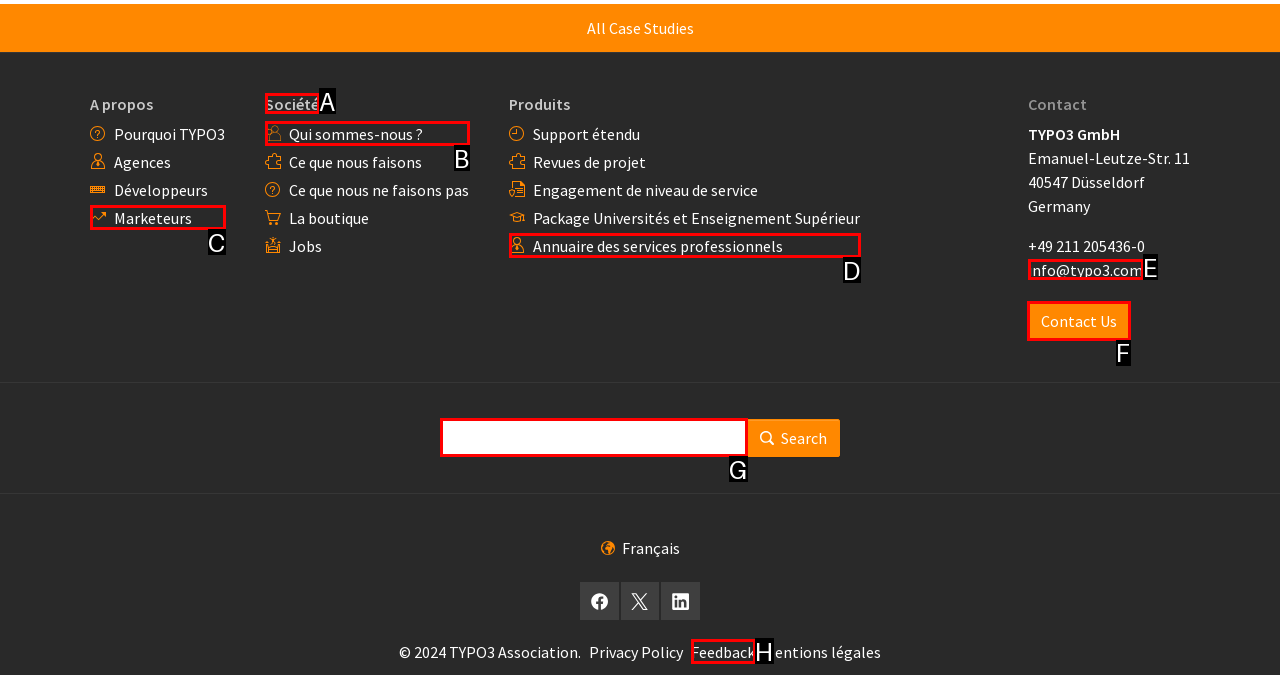Indicate the UI element to click to perform the task: Contact Us. Reply with the letter corresponding to the chosen element.

F